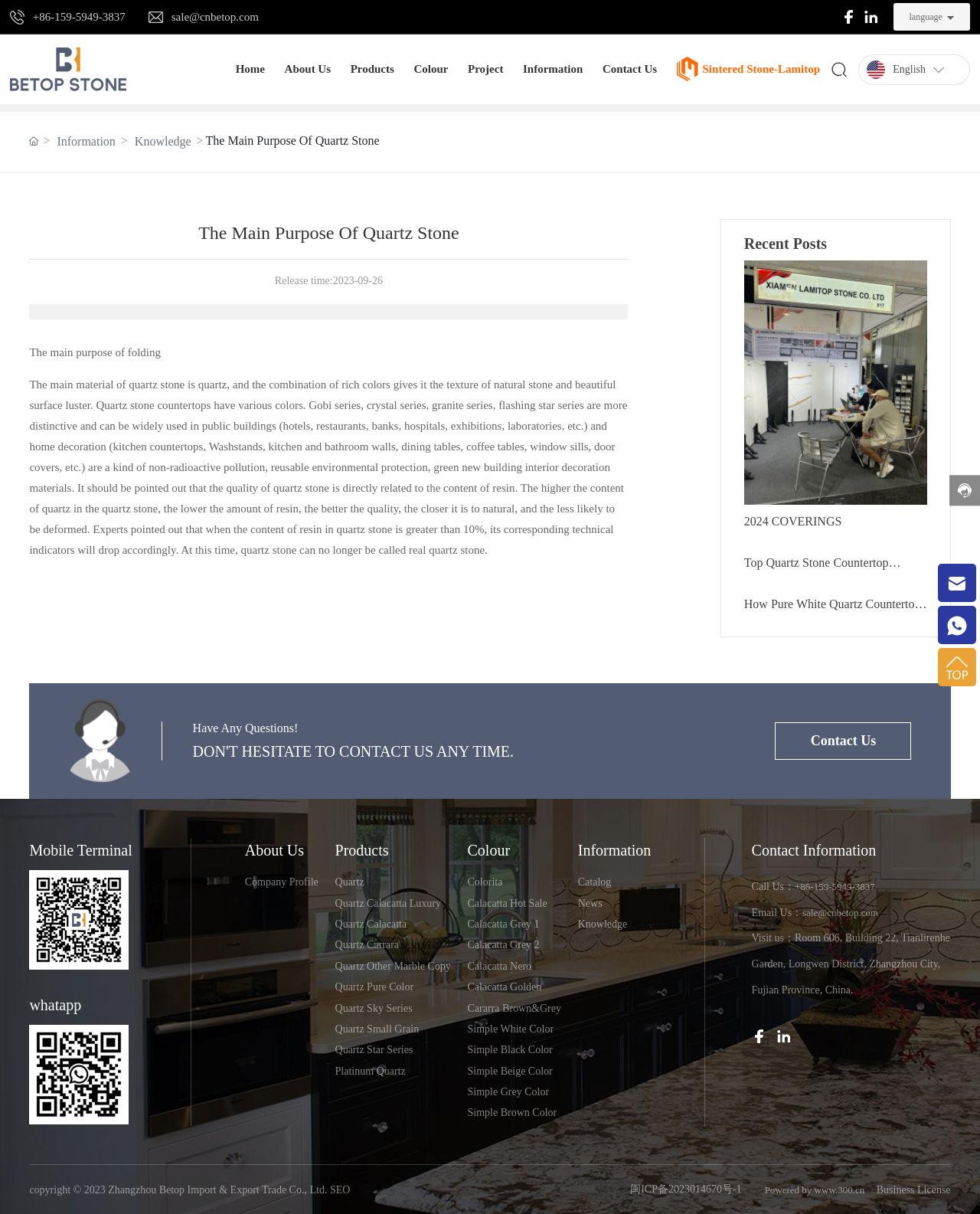What is the purpose of quartz stone?
Based on the image, answer the question in a detailed manner.

According to the text, quartz stone is used for decoration purposes, including in public buildings and home decoration. It is mentioned that quartz stone can be widely used in 'public buildings (hotels, restaurants, banks, hospitals, exhibitions, laboratories, etc.) and home decoration (kitchen countertops, Washstands, kitchen and bathroom walls, dining tables, coffee tables, window sills, door covers, etc.)'.